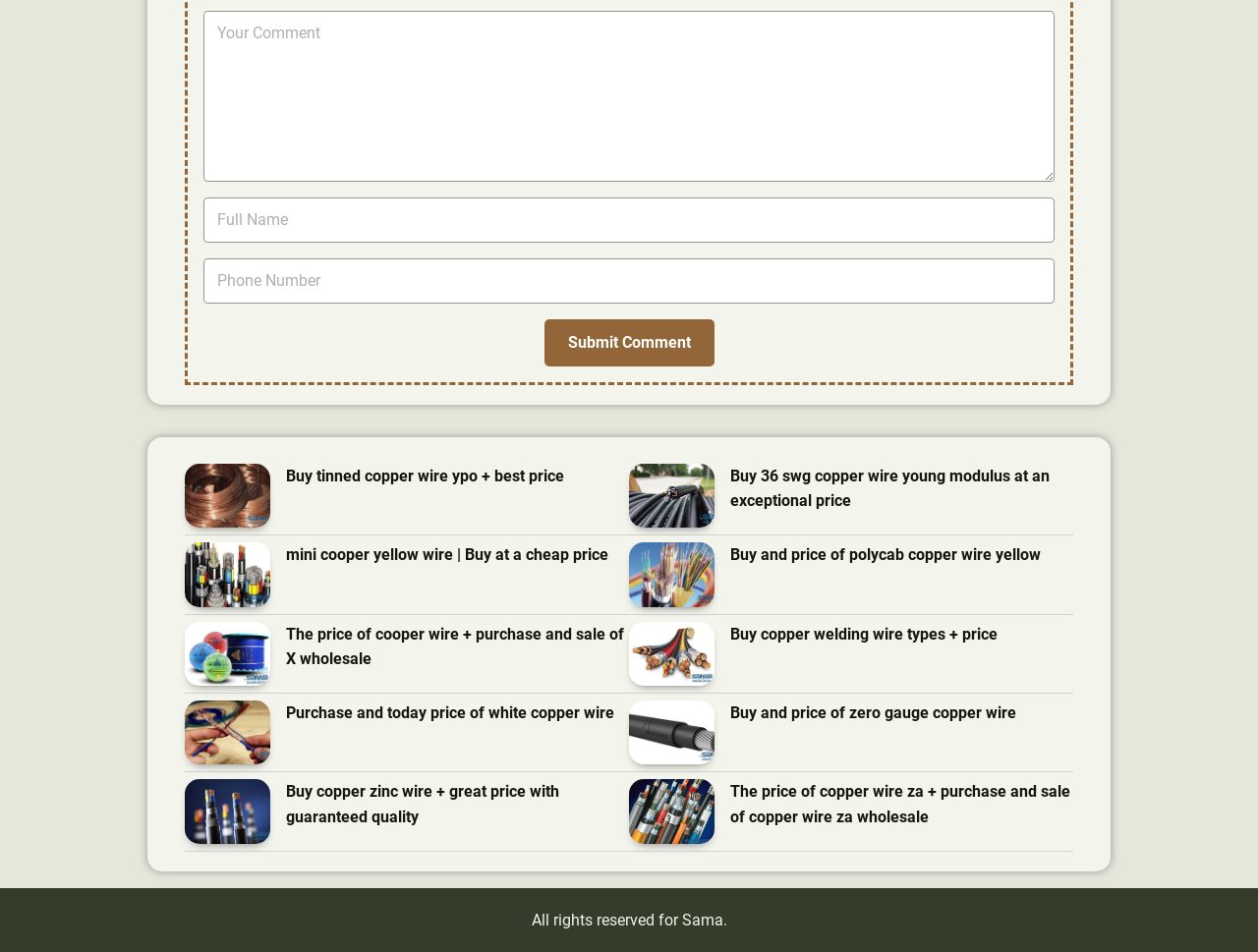Please locate the bounding box coordinates of the element that should be clicked to complete the given instruction: "Buy 36 swg copper wire young modulus at an exceptional price".

[0.5, 0.487, 0.568, 0.554]